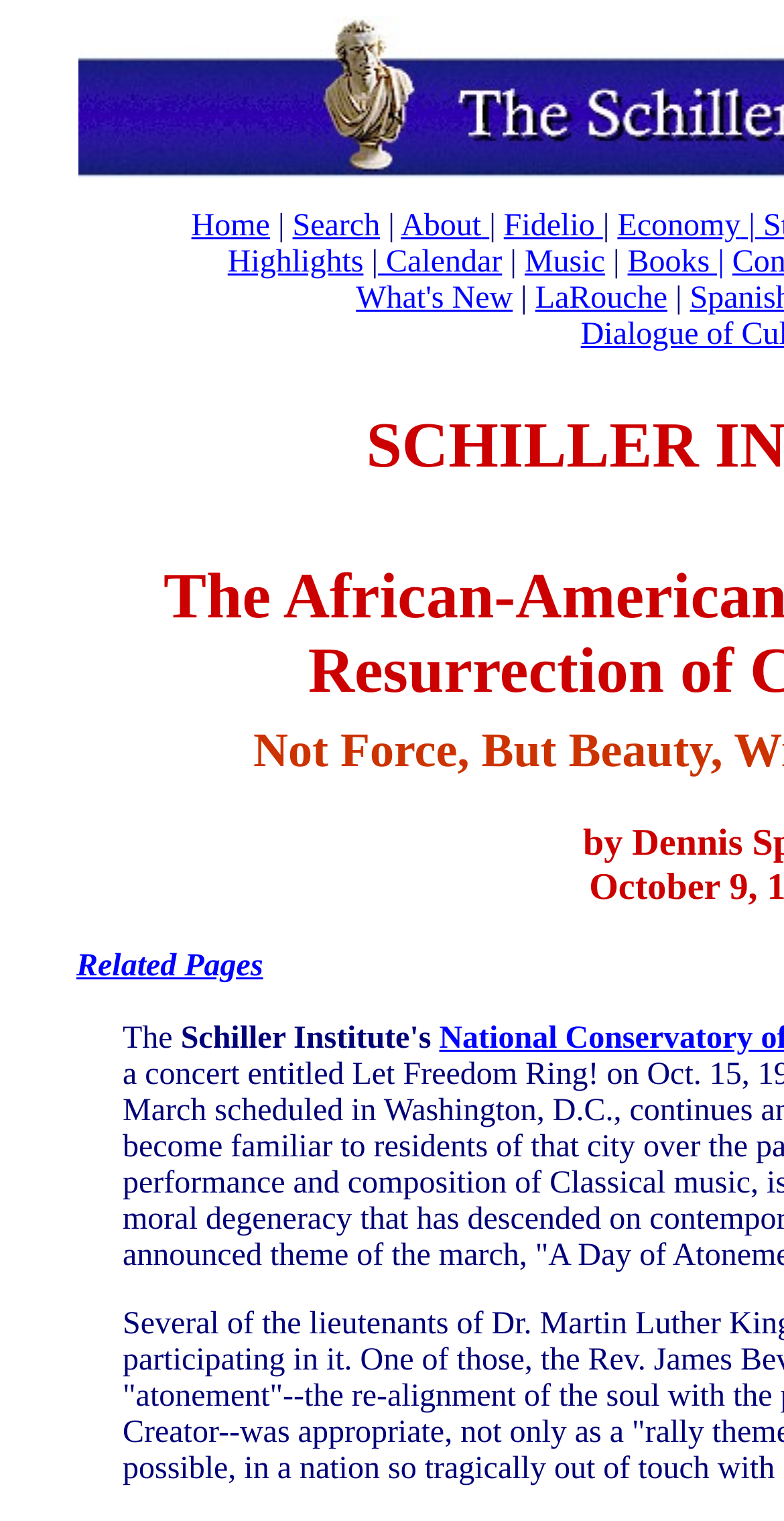Respond to the following question with a brief word or phrase:
What is the title of the section below the top menu bar?

Related Pages